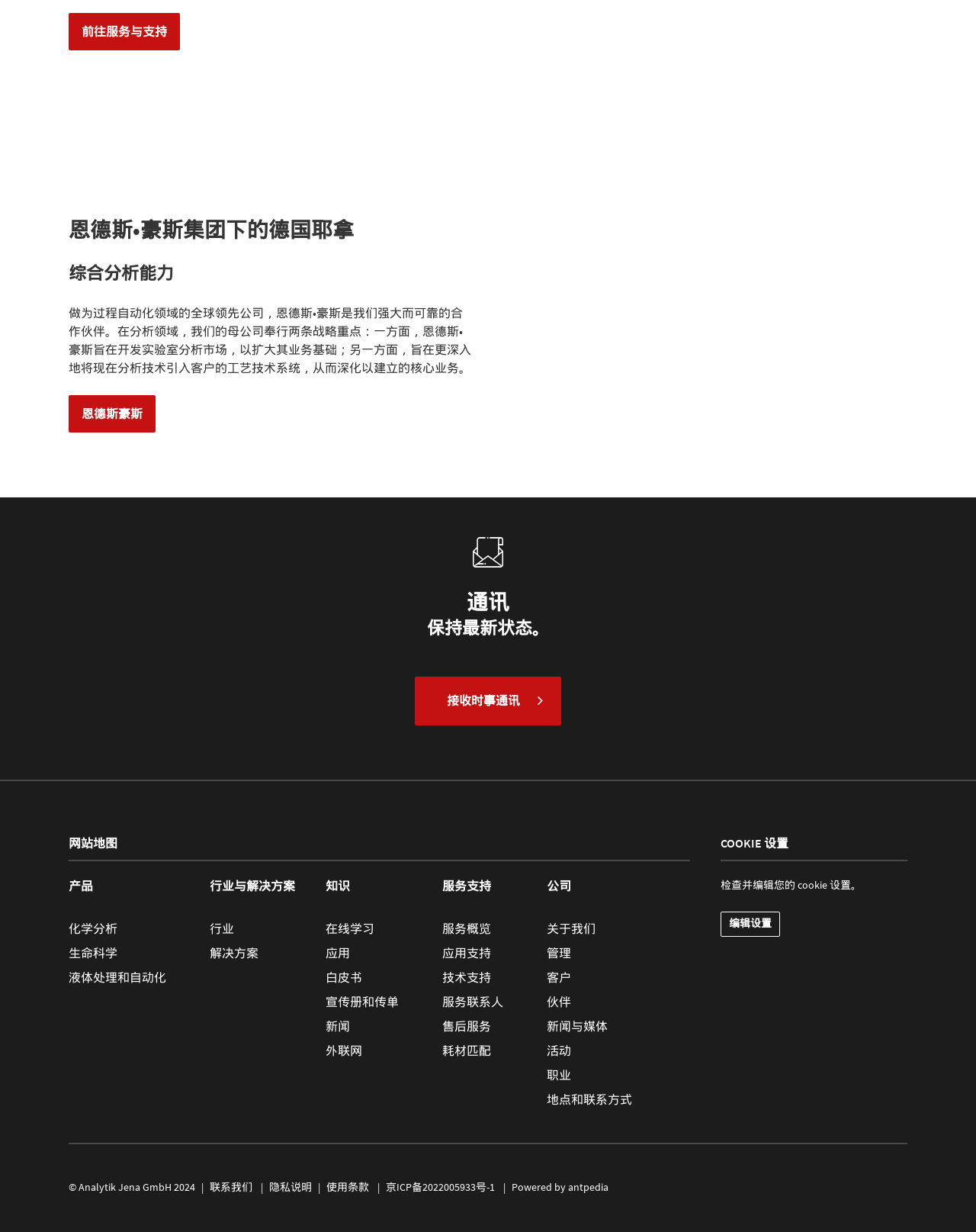Please pinpoint the bounding box coordinates for the region I should click to adhere to this instruction: "Click the DONATION link".

None